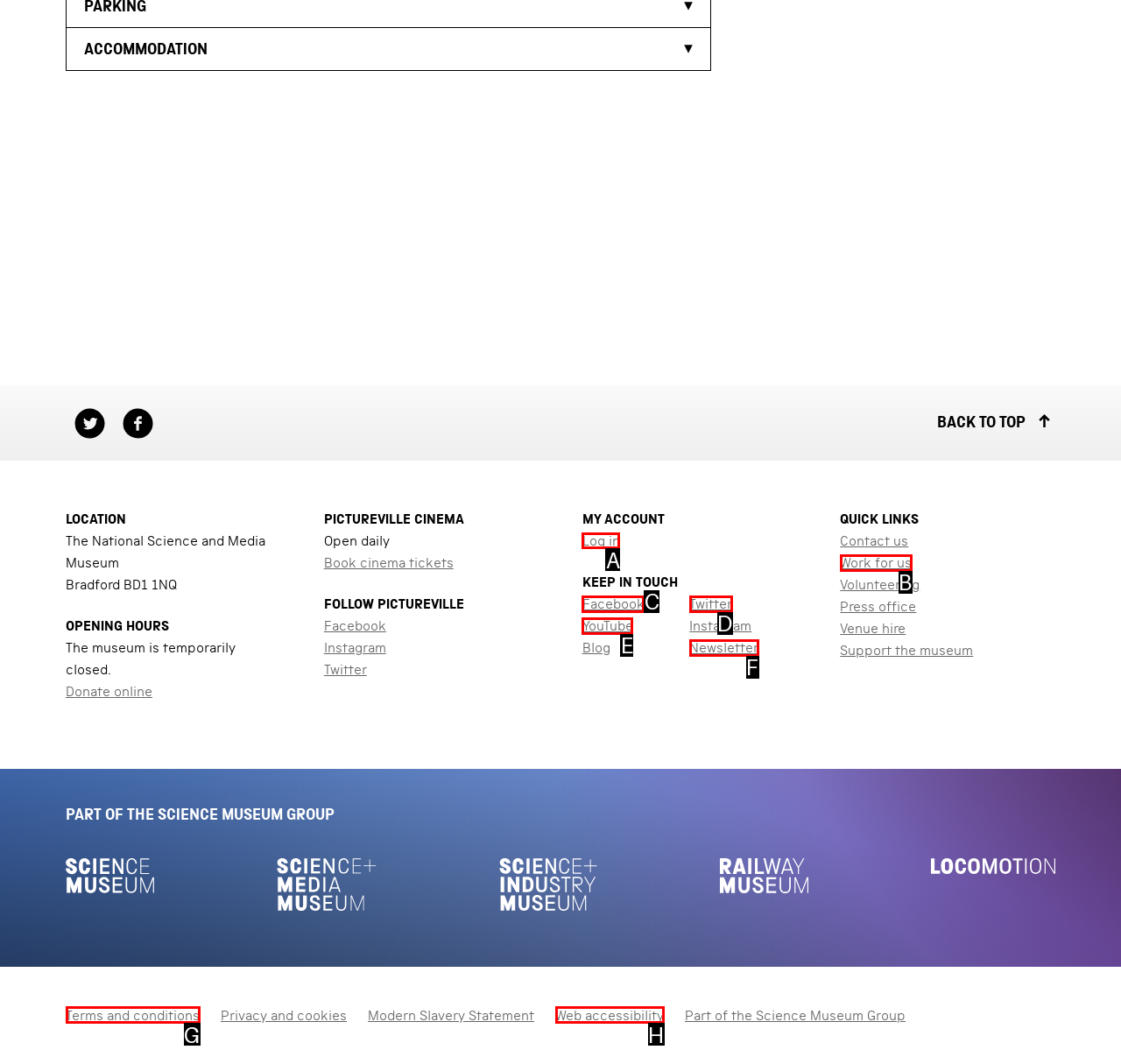Given the task: Log in, indicate which boxed UI element should be clicked. Provide your answer using the letter associated with the correct choice.

A